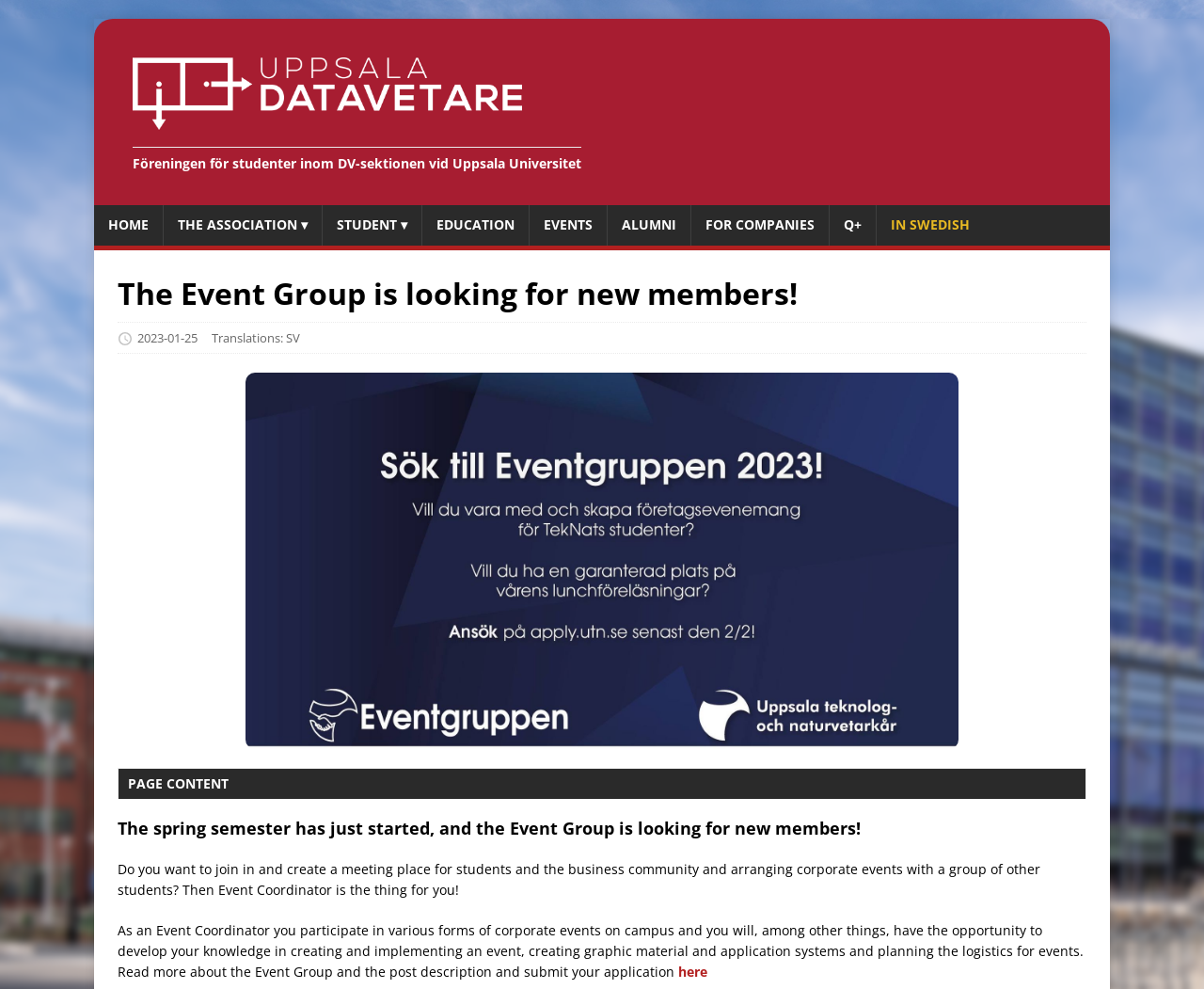How many links are there in the top navigation menu?
Please provide a comprehensive and detailed answer to the question.

I counted the number of link elements in the top navigation menu and found that there are 8 links: 'HOME', 'THE ASSOCIATION ▾', 'STUDENT ▾', 'EDUCATION', 'EVENTS', 'ALUMNI', 'FOR COMPANIES', and 'Q+'.